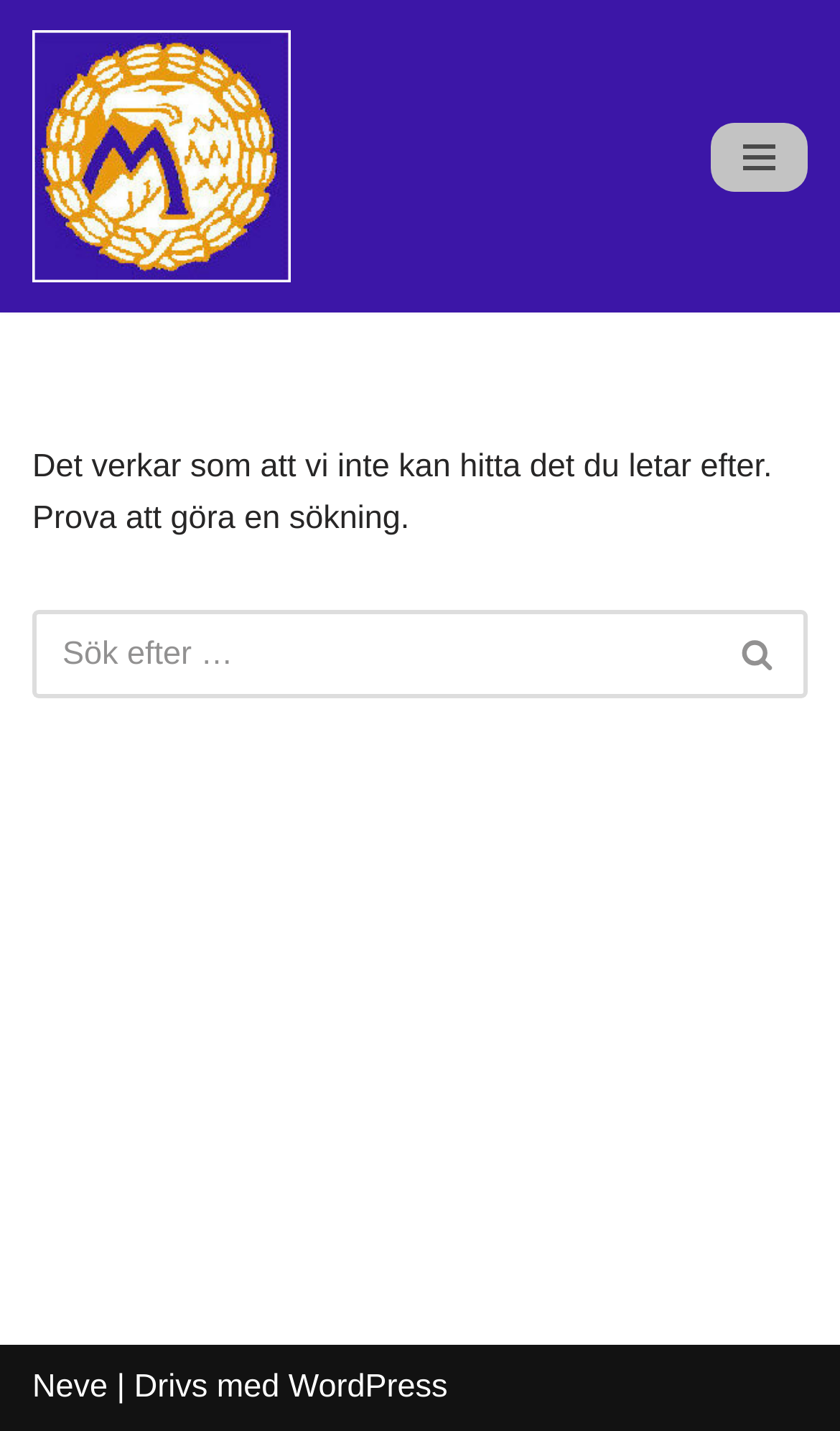Answer the question in a single word or phrase:
What is the text of the static text element above the search box?

Det verkar som att vi inte kan hitta det du letar efter. Prova att göra en sökning.